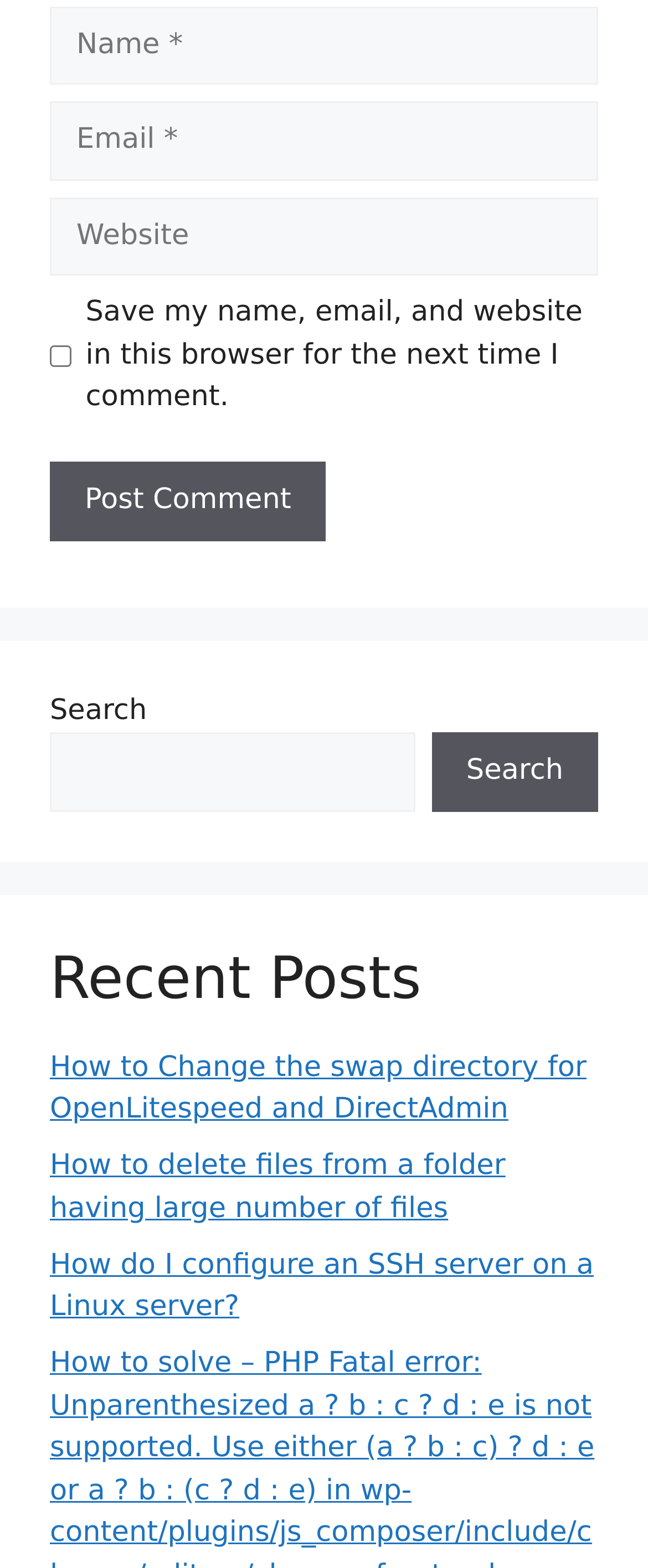Determine the bounding box coordinates for the area that needs to be clicked to fulfill this task: "Enter your name". The coordinates must be given as four float numbers between 0 and 1, i.e., [left, top, right, bottom].

[0.077, 0.004, 0.923, 0.054]